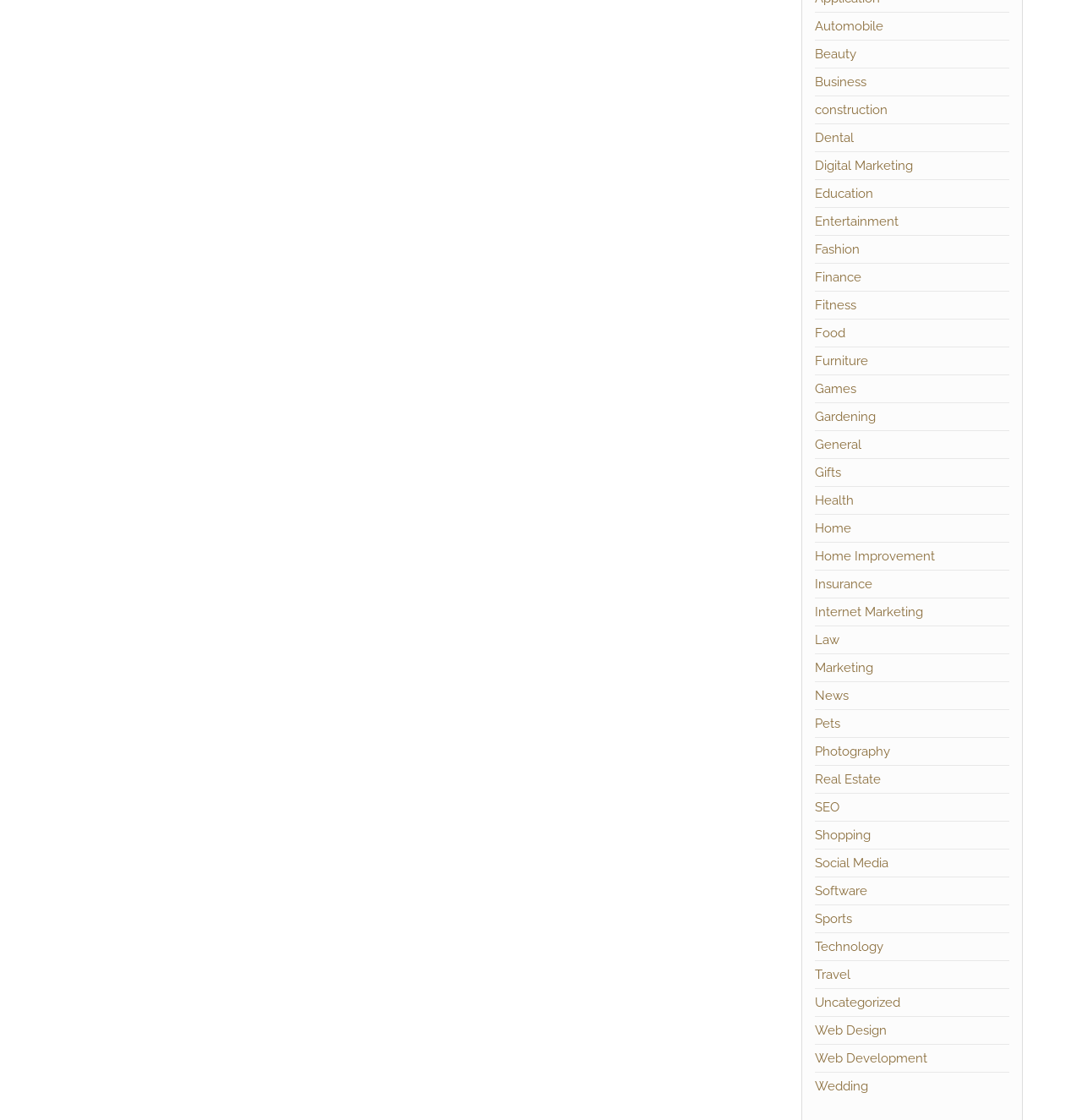Please identify the bounding box coordinates of the region to click in order to complete the task: "Learn about Web Development". The coordinates must be four float numbers between 0 and 1, specified as [left, top, right, bottom].

[0.753, 0.938, 0.857, 0.952]